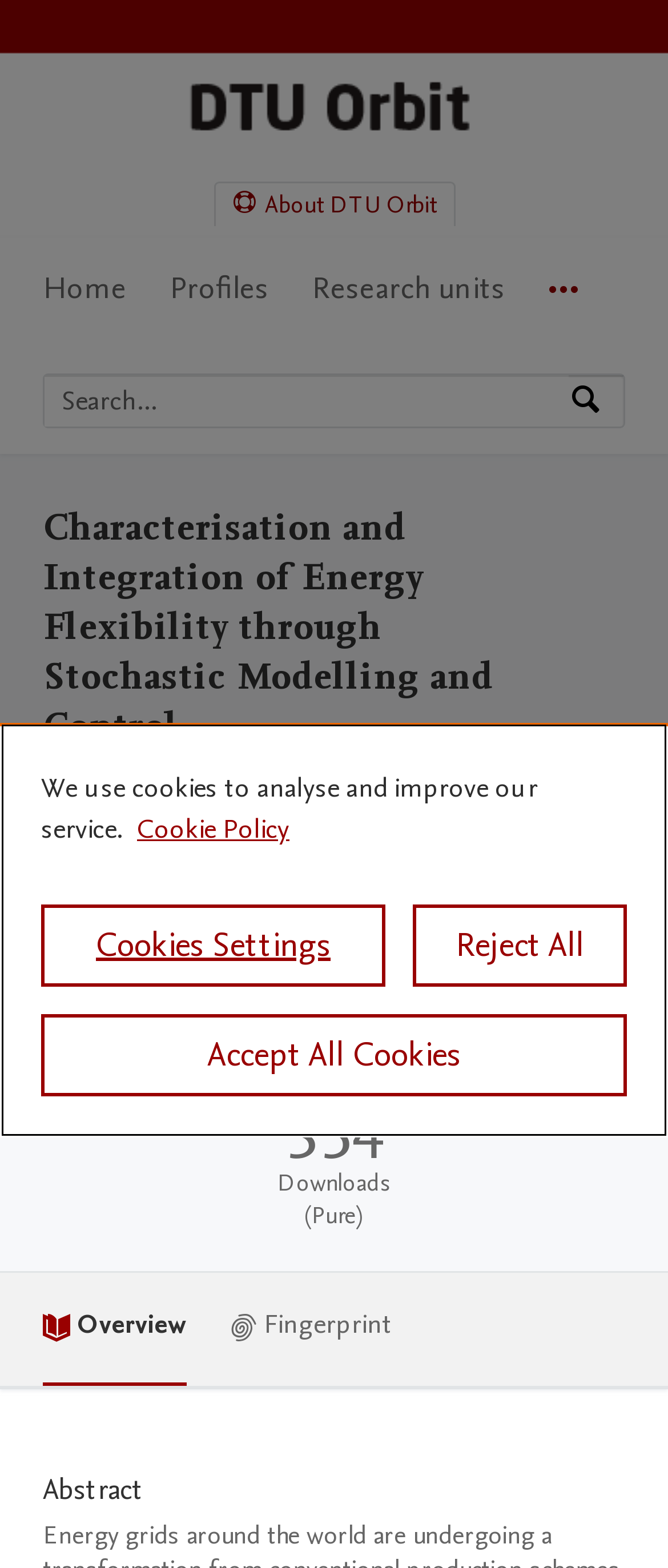Locate and extract the headline of this webpage.

Characterisation and Integration of Energy Flexibility through Stochastic Modelling and Control